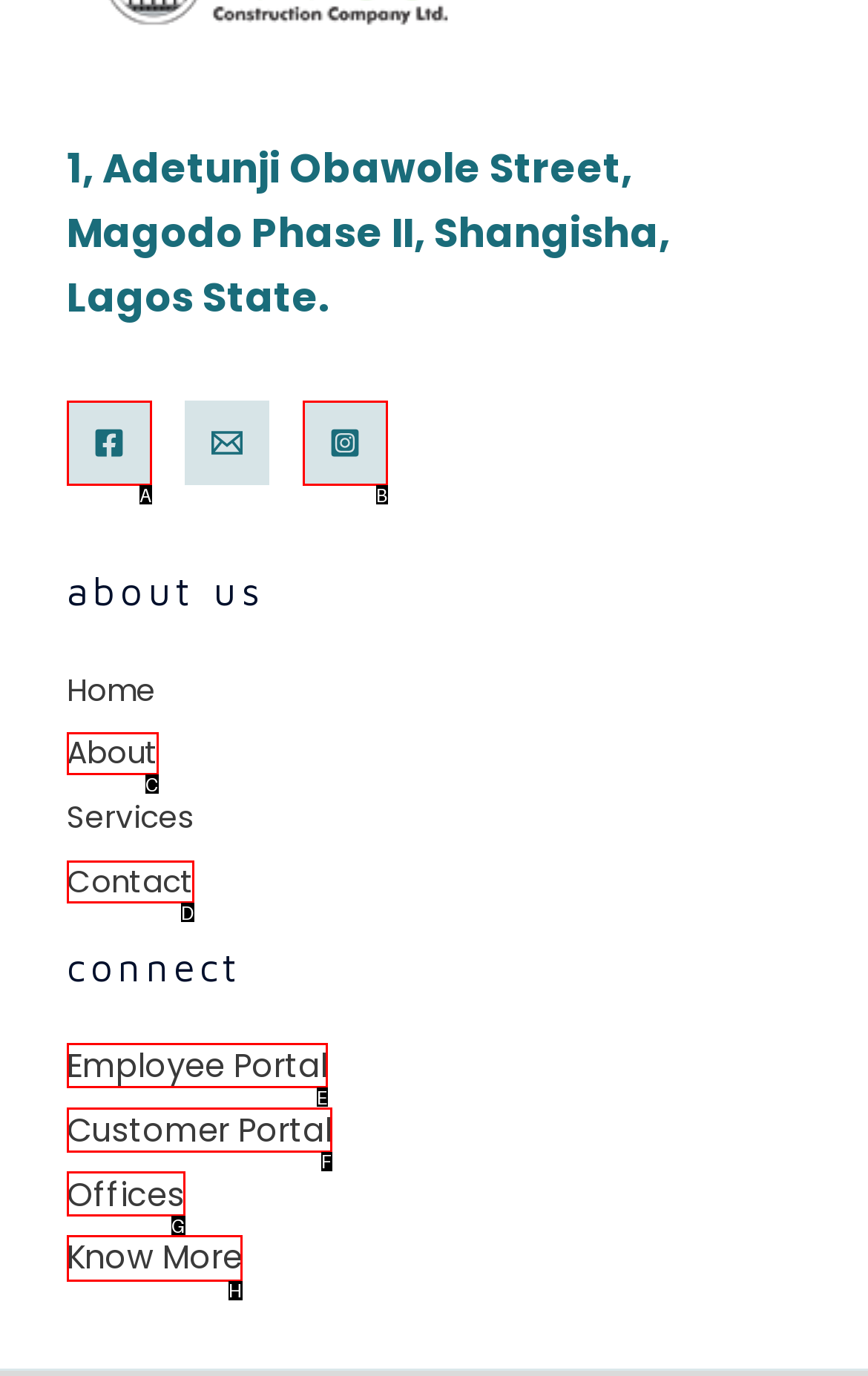Select the correct HTML element to complete the following task: Know More about the company
Provide the letter of the choice directly from the given options.

H